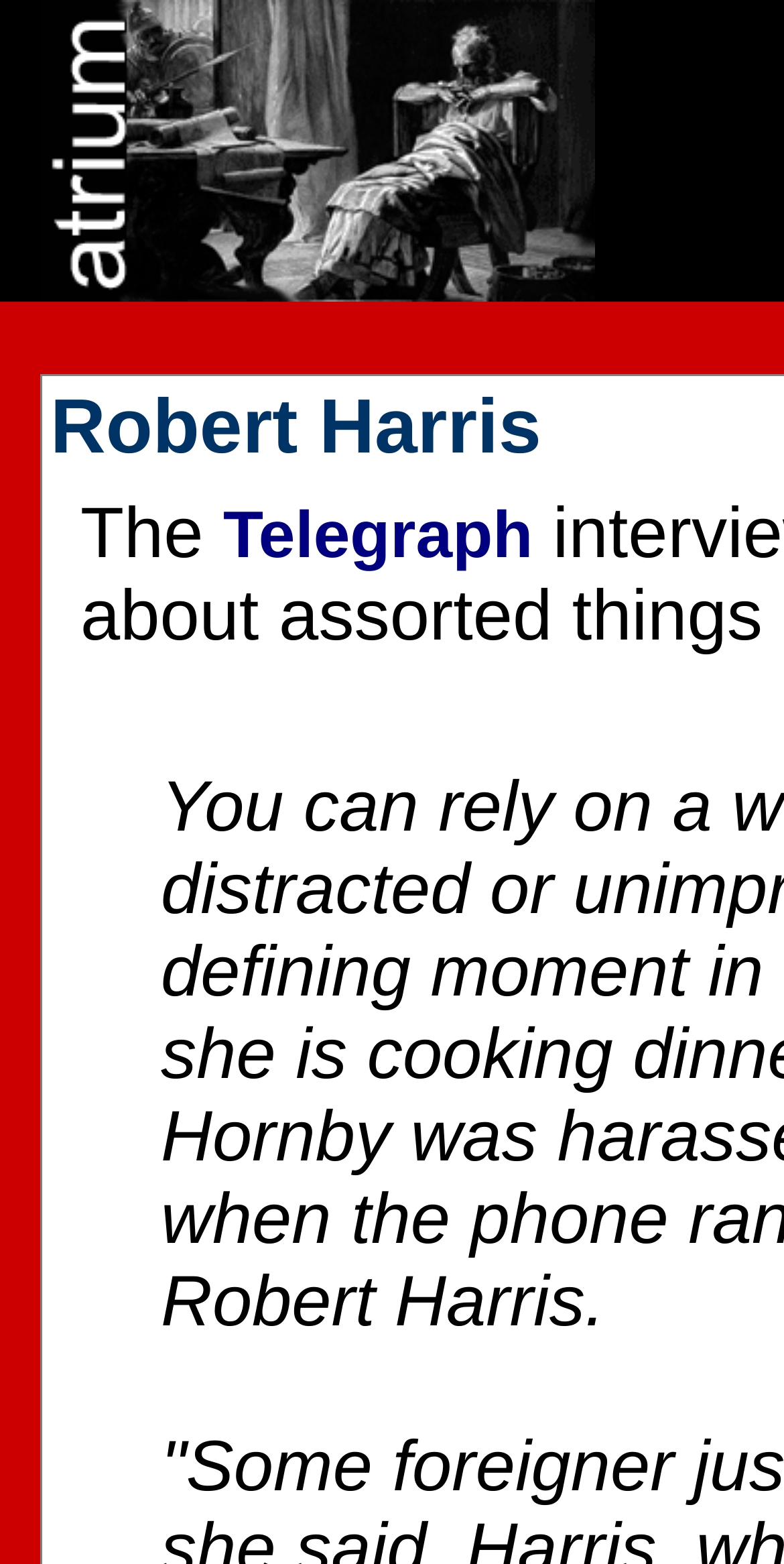Extract the bounding box coordinates for the UI element described by the text: "Colborne Lodge in High Park". The coordinates should be in the form of [left, top, right, bottom] with values between 0 and 1.

None